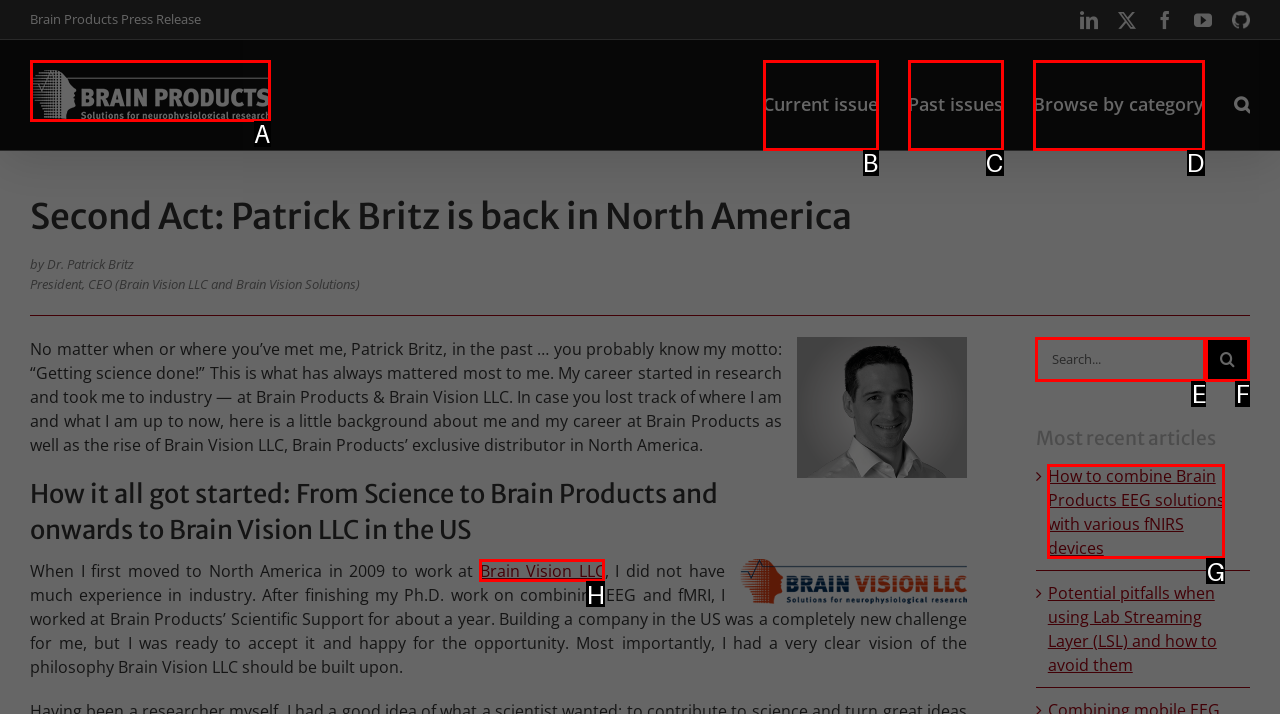From the given choices, indicate the option that best matches: Brain Vision LLC
State the letter of the chosen option directly.

H